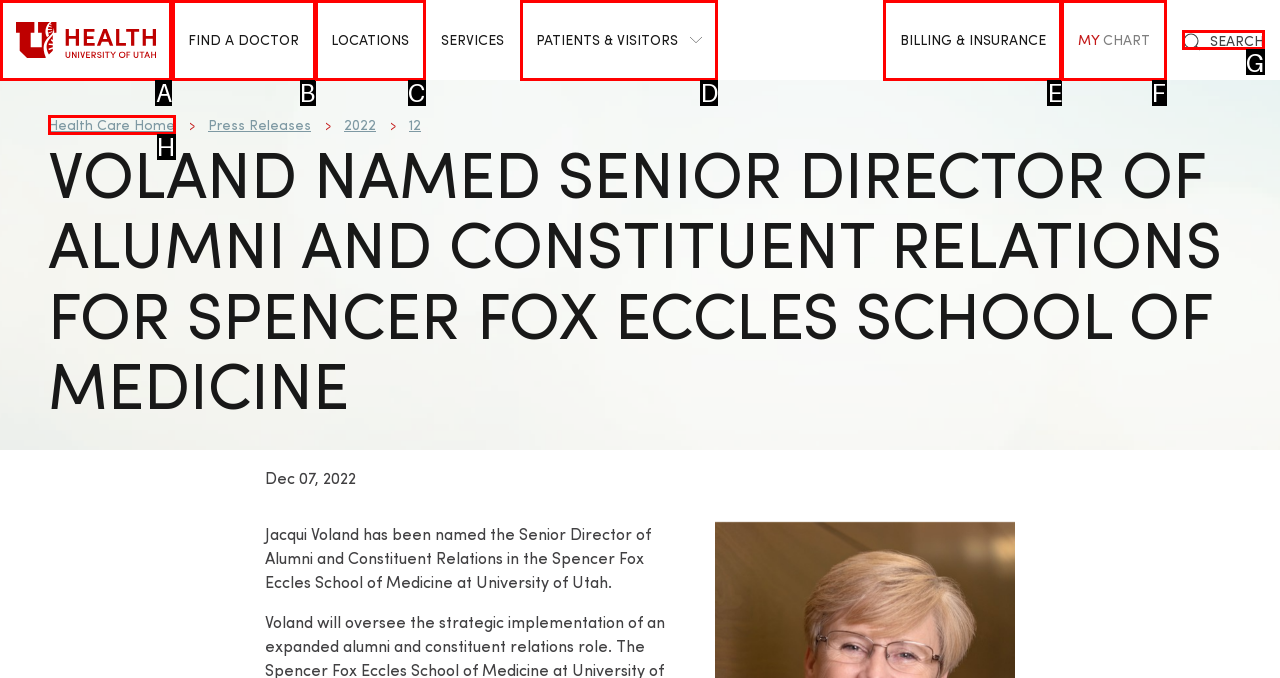Determine which option should be clicked to carry out this task: Click the University of Utah Health logo
State the letter of the correct choice from the provided options.

A